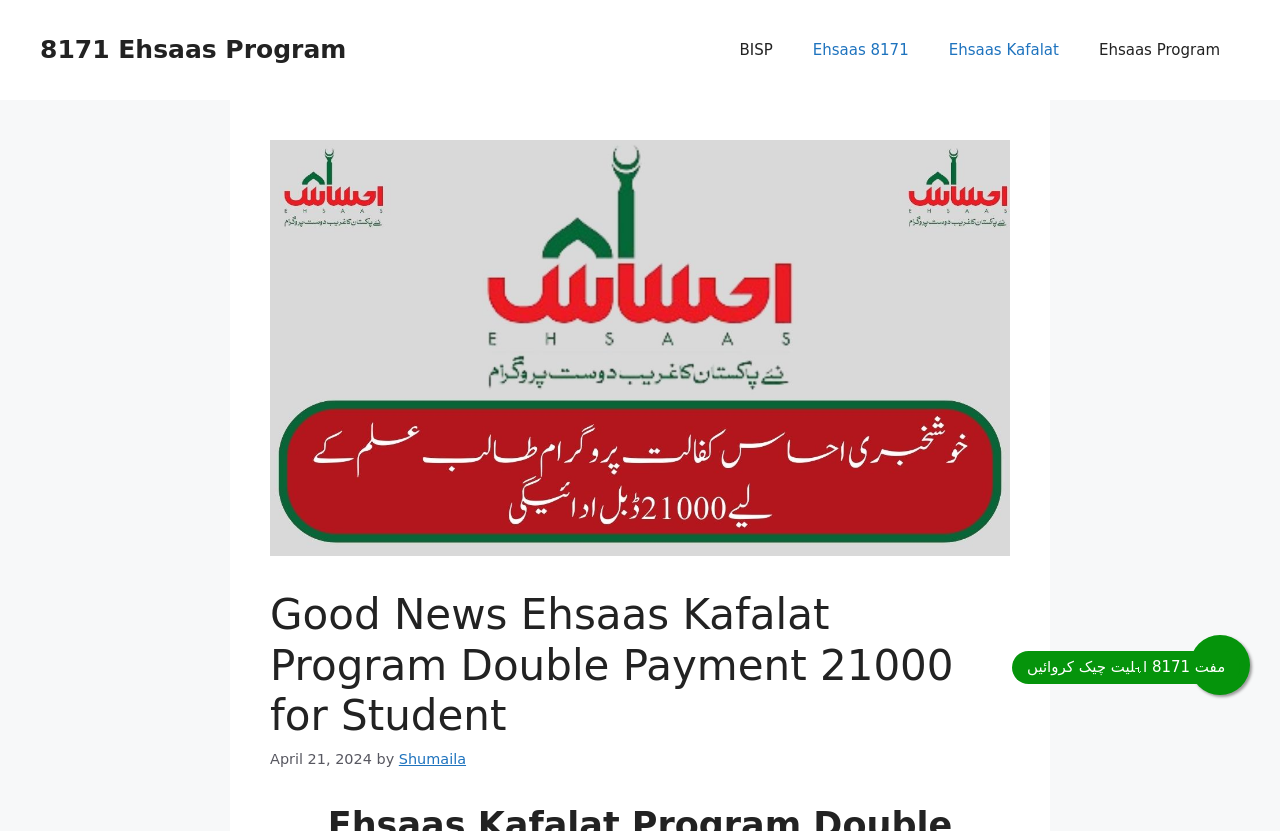Identify the main heading from the webpage and provide its text content.

Good News Ehsaas Kafalat Program Double Payment 21000 for Student